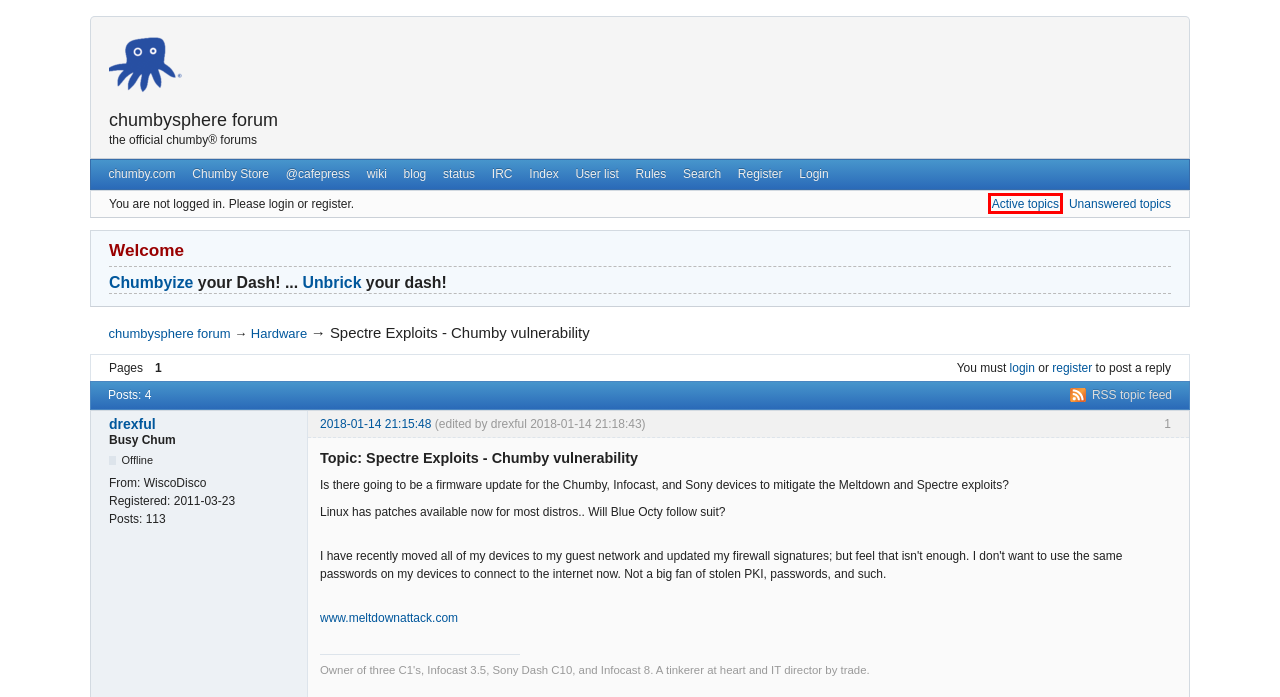You are looking at a webpage screenshot with a red bounding box around an element. Pick the description that best matches the new webpage after interacting with the element in the red bounding box. The possible descriptions are:
A. Chumby
B. Hardware (Page 1) — chumbysphere forum
C. Rules — chumbysphere forum
D. Chumby Software for Sony dash™ (Page 1) — Sony dash — chumbysphere forum
E. Forum message — chumbysphere forum
F. UNBRICK YOUR HID-C10 DASH (Page 1) — Sony dash — chumbysphere forum
G. thechumbystore
H. Chumby Wiki

E